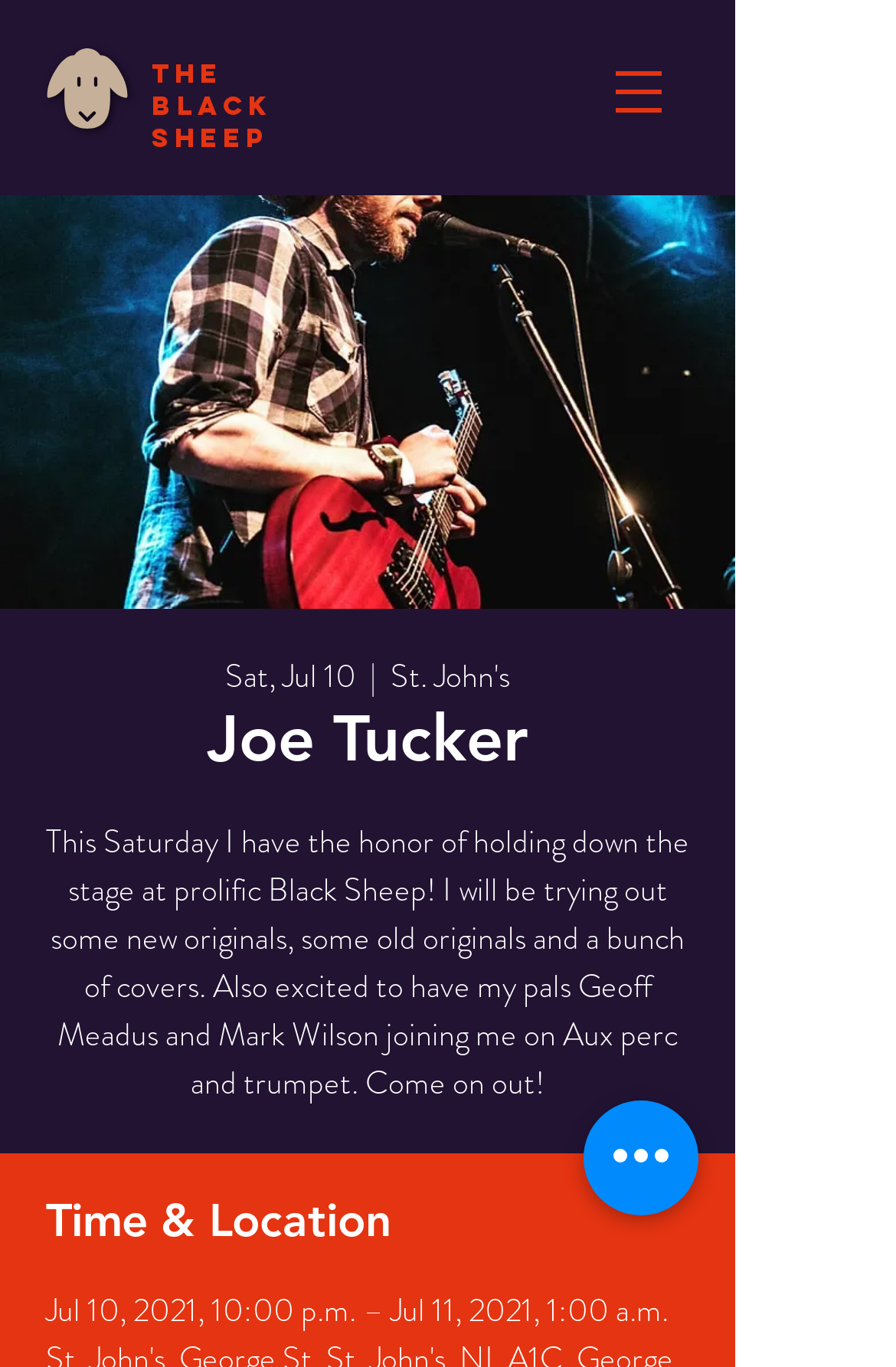For the element described, predict the bounding box coordinates as (top-left x, top-left y, bottom-right x, bottom-right y). All values should be between 0 and 1. Element description: aria-label="Quick actions"

[0.651, 0.805, 0.779, 0.889]